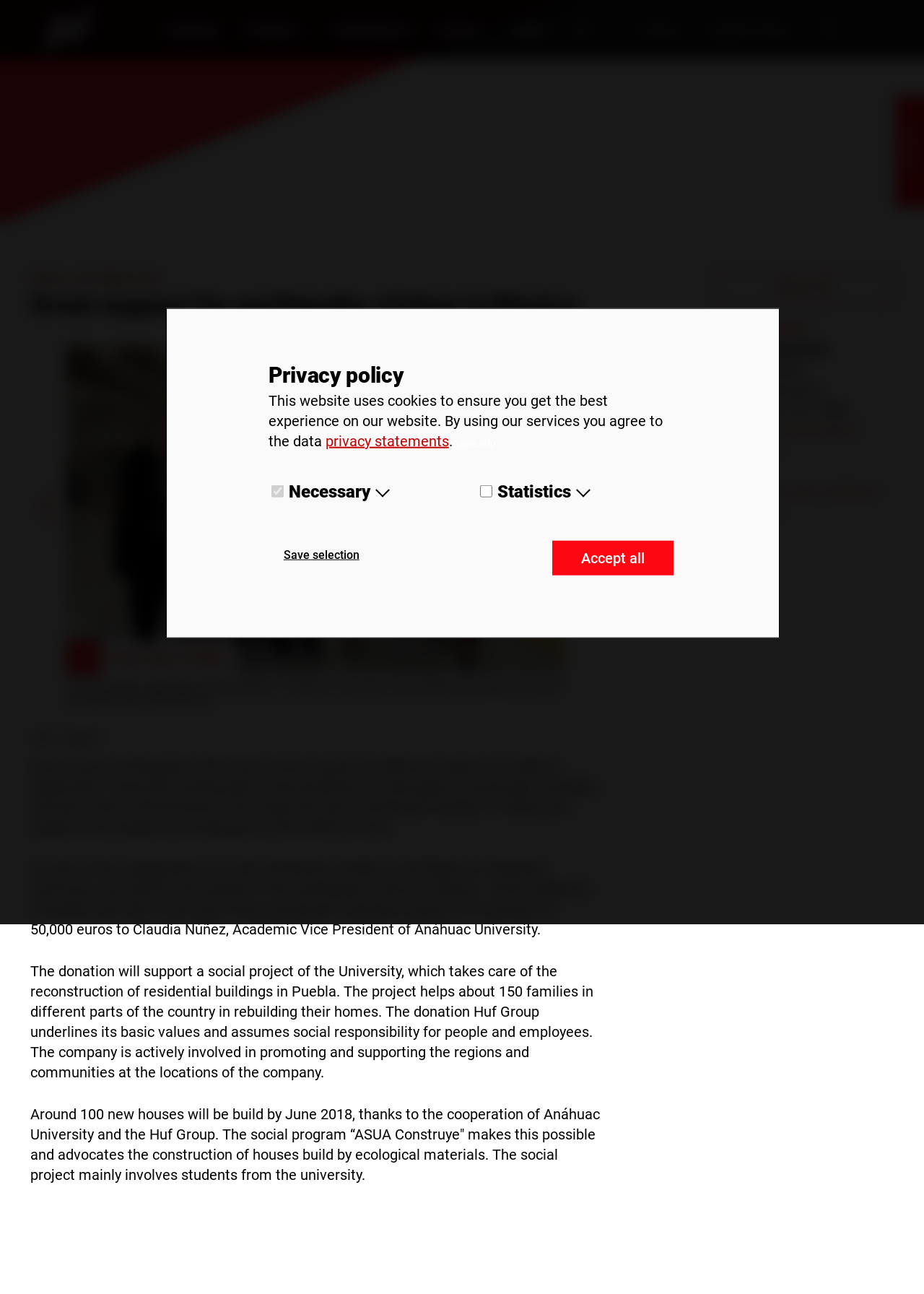Using the description: "Wisdom and experience", determine the UI element's bounding box coordinates. Ensure the coordinates are in the format of four float numbers between 0 and 1, i.e., [left, top, right, bottom].

None